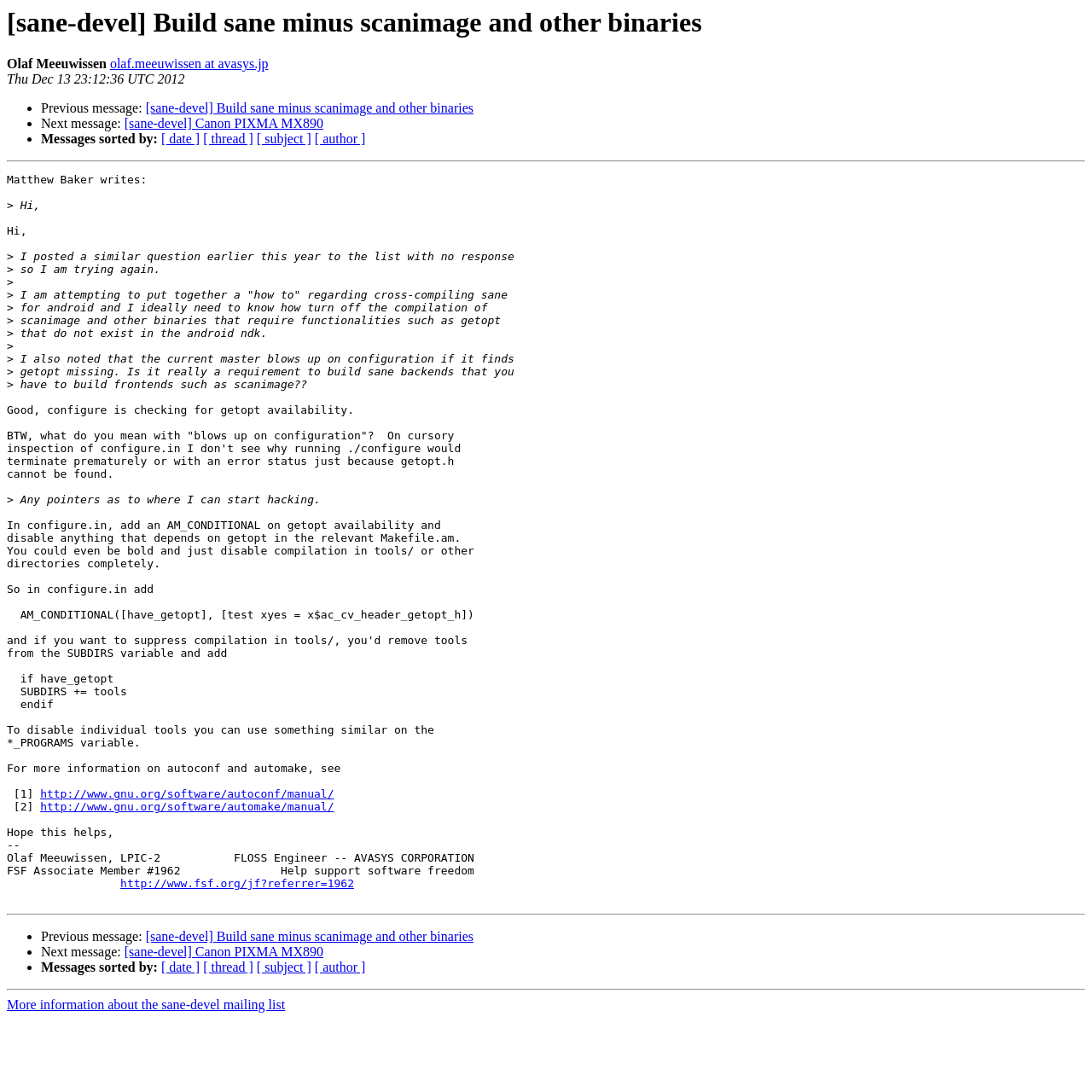What is the company of the email author?
Look at the image and respond with a one-word or short-phrase answer.

AVASYS CORPORATION